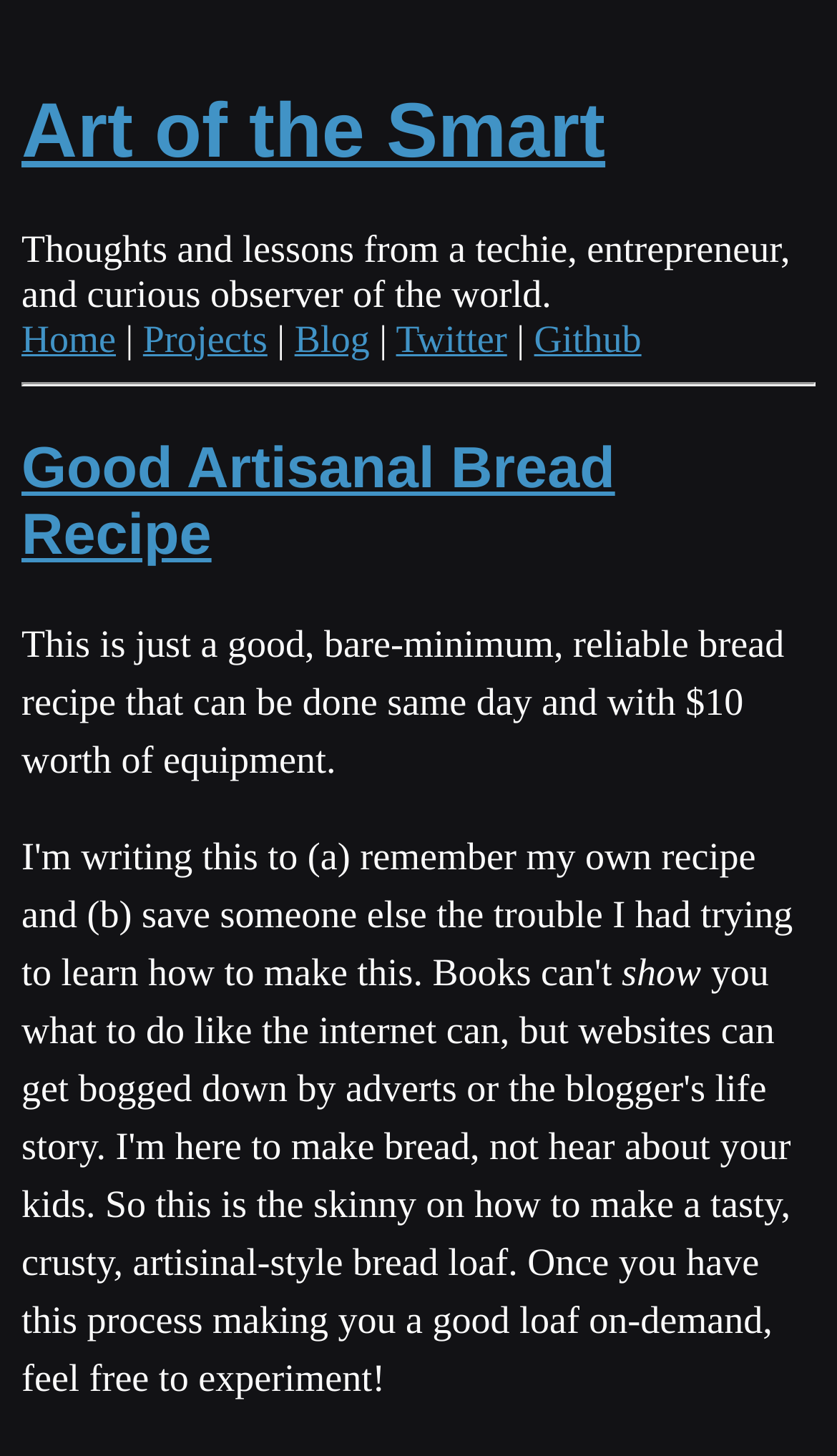What is the name of the blog?
Answer with a single word or short phrase according to what you see in the image.

Art of the Smart